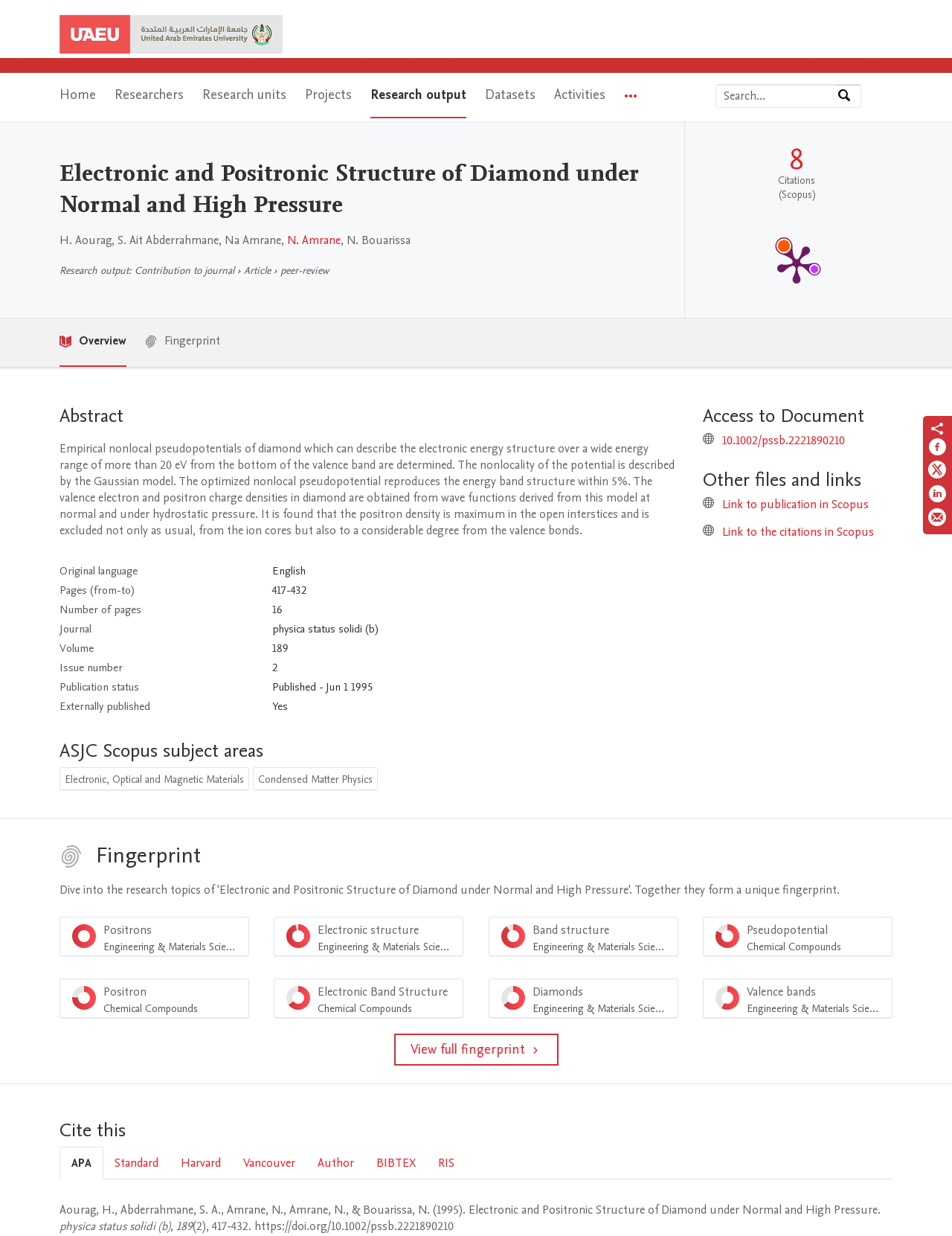Provide the bounding box coordinates of the area you need to click to execute the following instruction: "Go to United Arab Emirates University Home".

[0.062, 0.012, 0.297, 0.047]